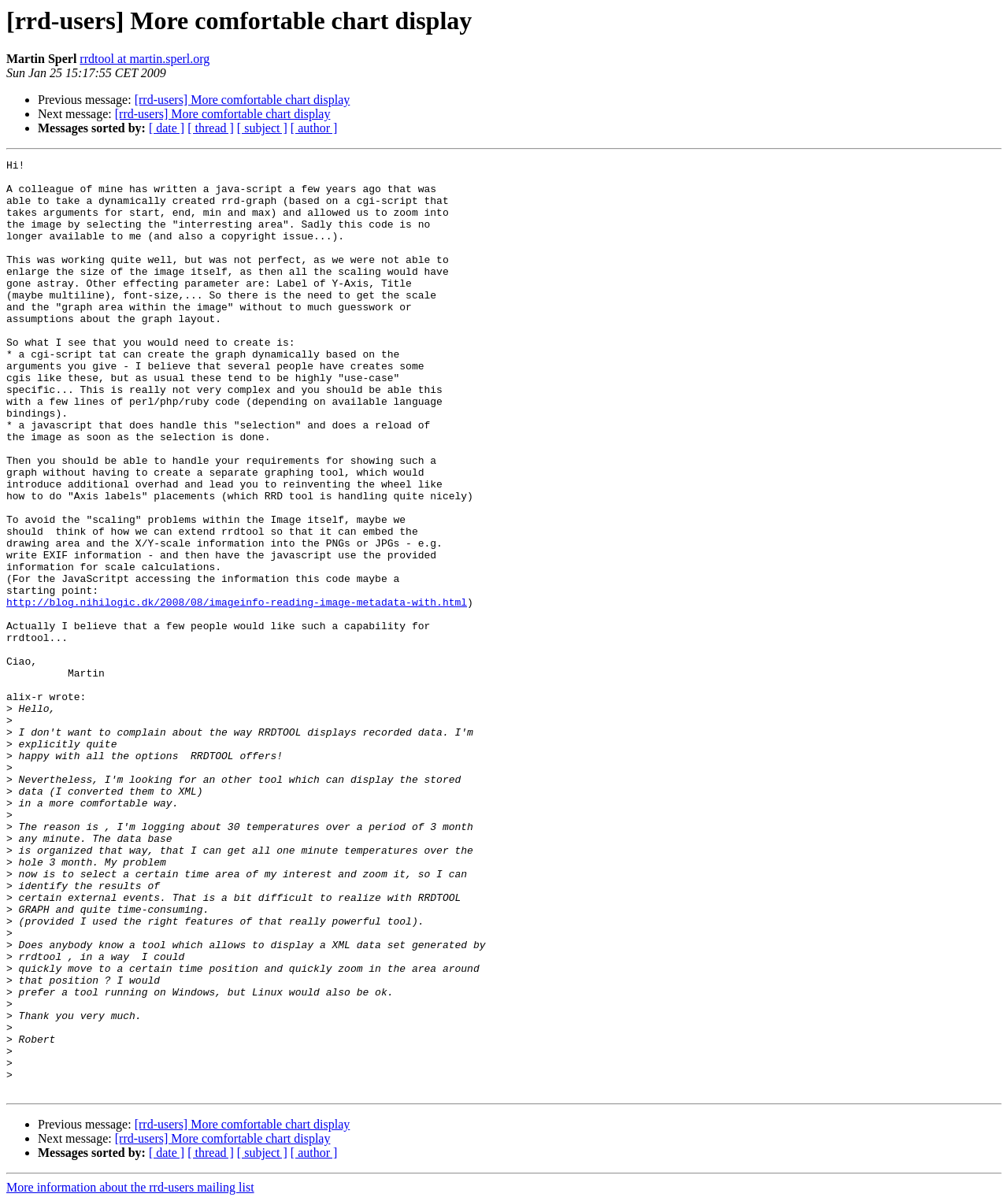Use the information in the screenshot to answer the question comprehensively: What is the format of the data mentioned in the email?

The format of the data mentioned in the email is XML, which is mentioned in the text 'XML data set generated by rrdtool'.